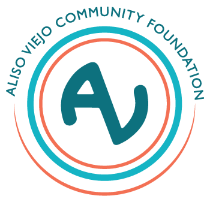What is the shape that encloses the stylized 'AV'?
Please provide a comprehensive answer based on the details in the screenshot.

The caption describes the logo as having a stylized 'AV' enclosed within concentric circles, which is a visual representation of the foundation's identity.